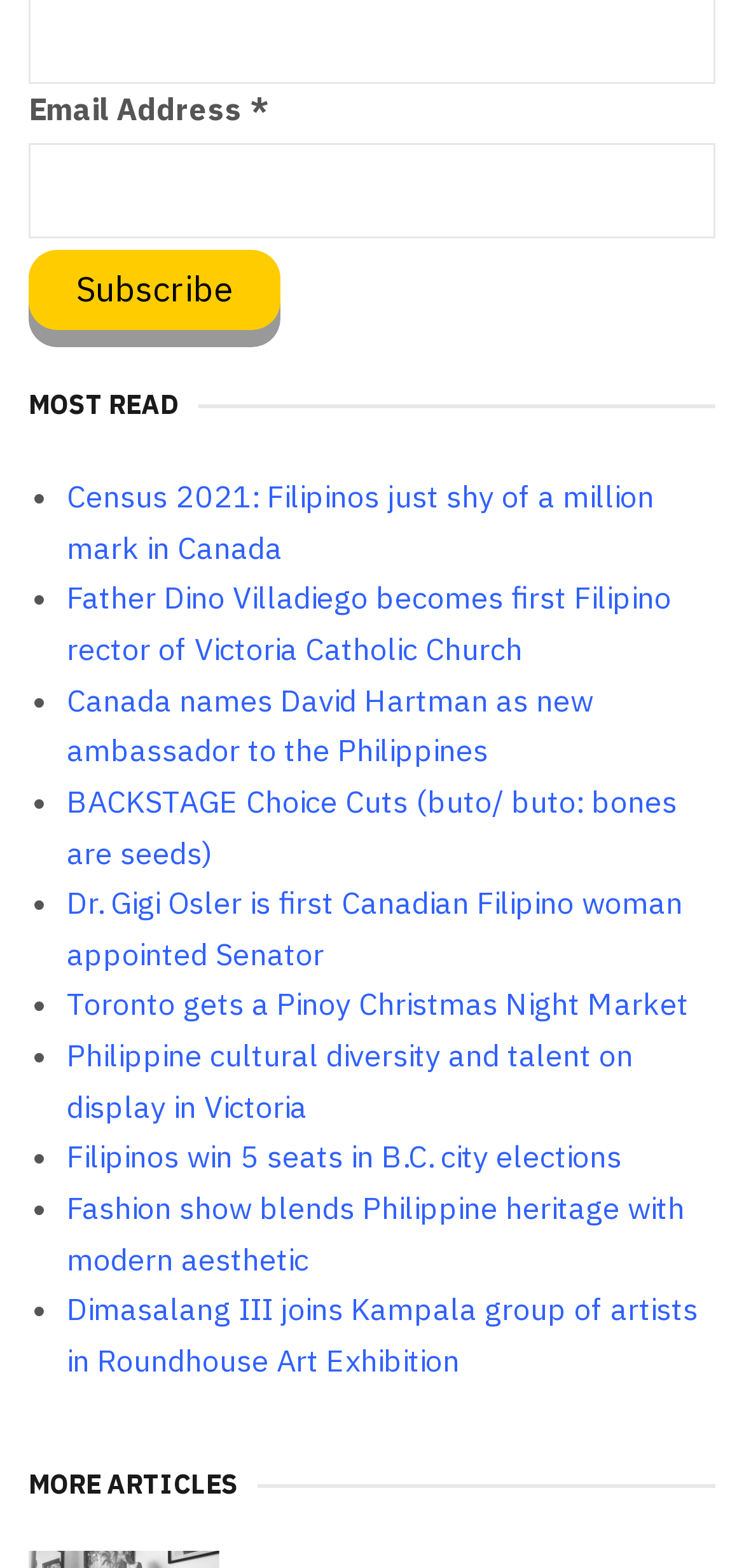What is the purpose of the 'Subscribe' button?
Use the screenshot to answer the question with a single word or phrase.

To subscribe to a newsletter